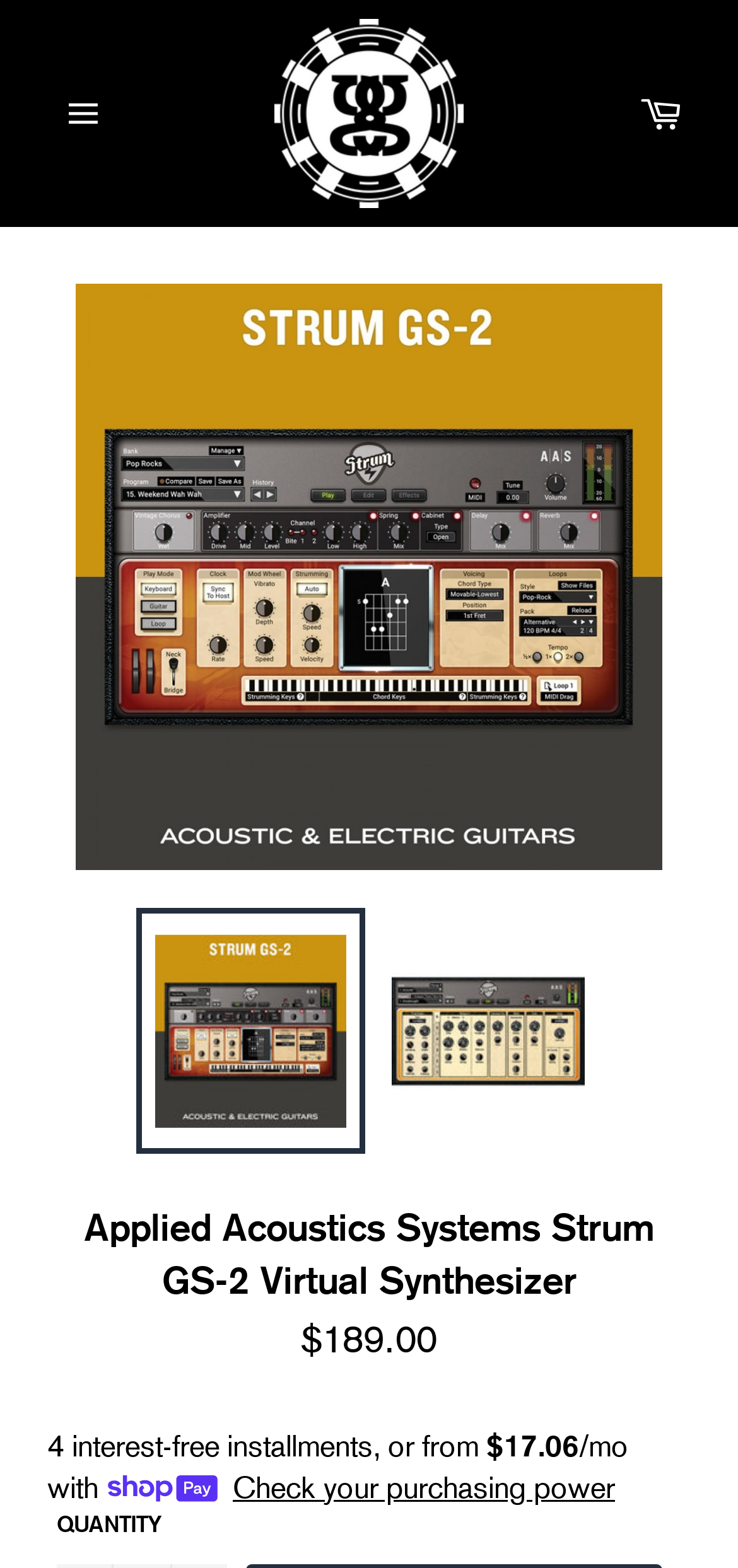What is the regular price of the synthesizer?
Please provide a comprehensive answer based on the details in the screenshot.

I found the answer by looking at the text 'Regular price' and the corresponding price '$189.00' on the webpage.